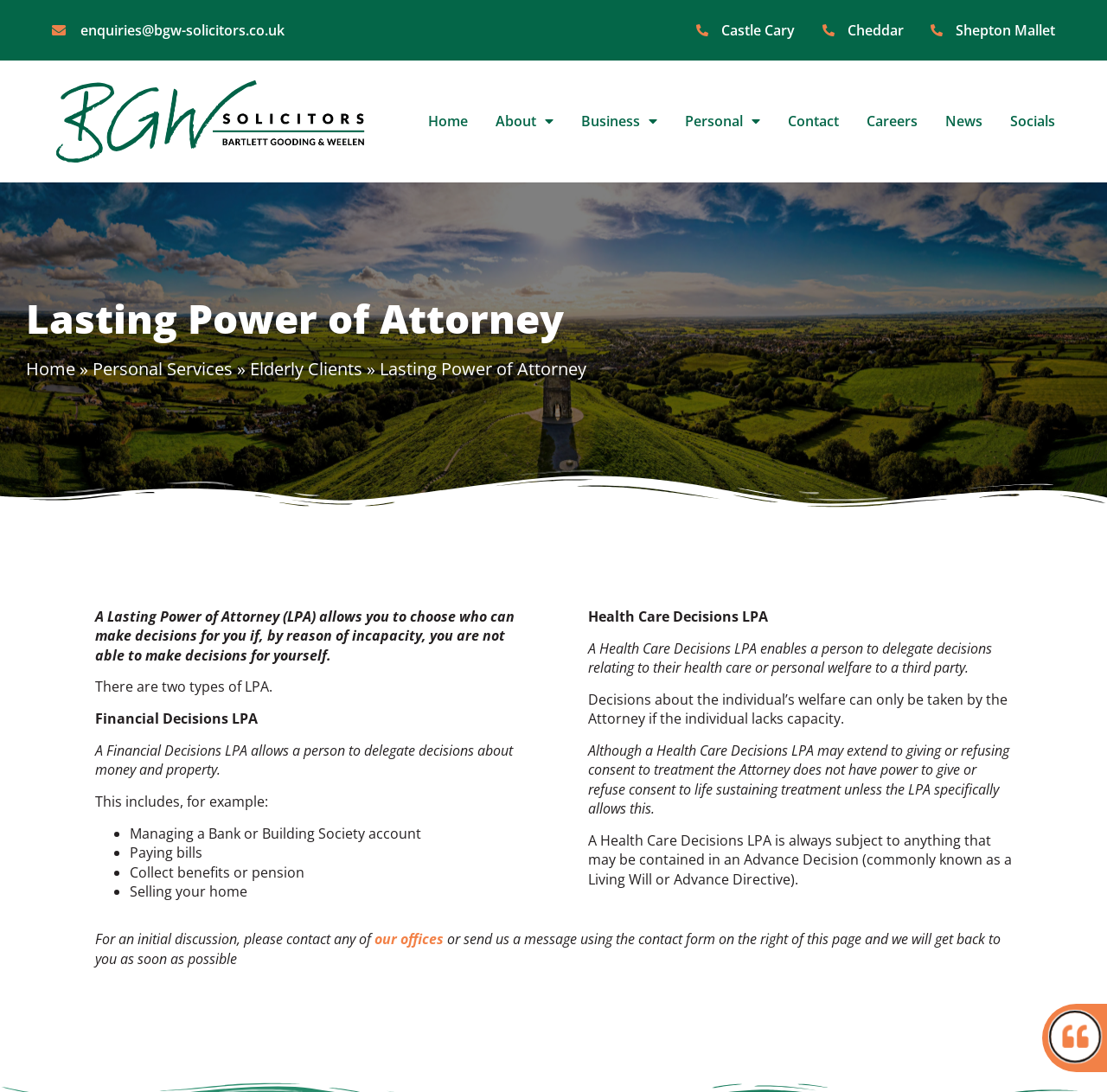Find the bounding box coordinates for the area you need to click to carry out the instruction: "View current stats for this site". The coordinates should be four float numbers between 0 and 1, indicated as [left, top, right, bottom].

None